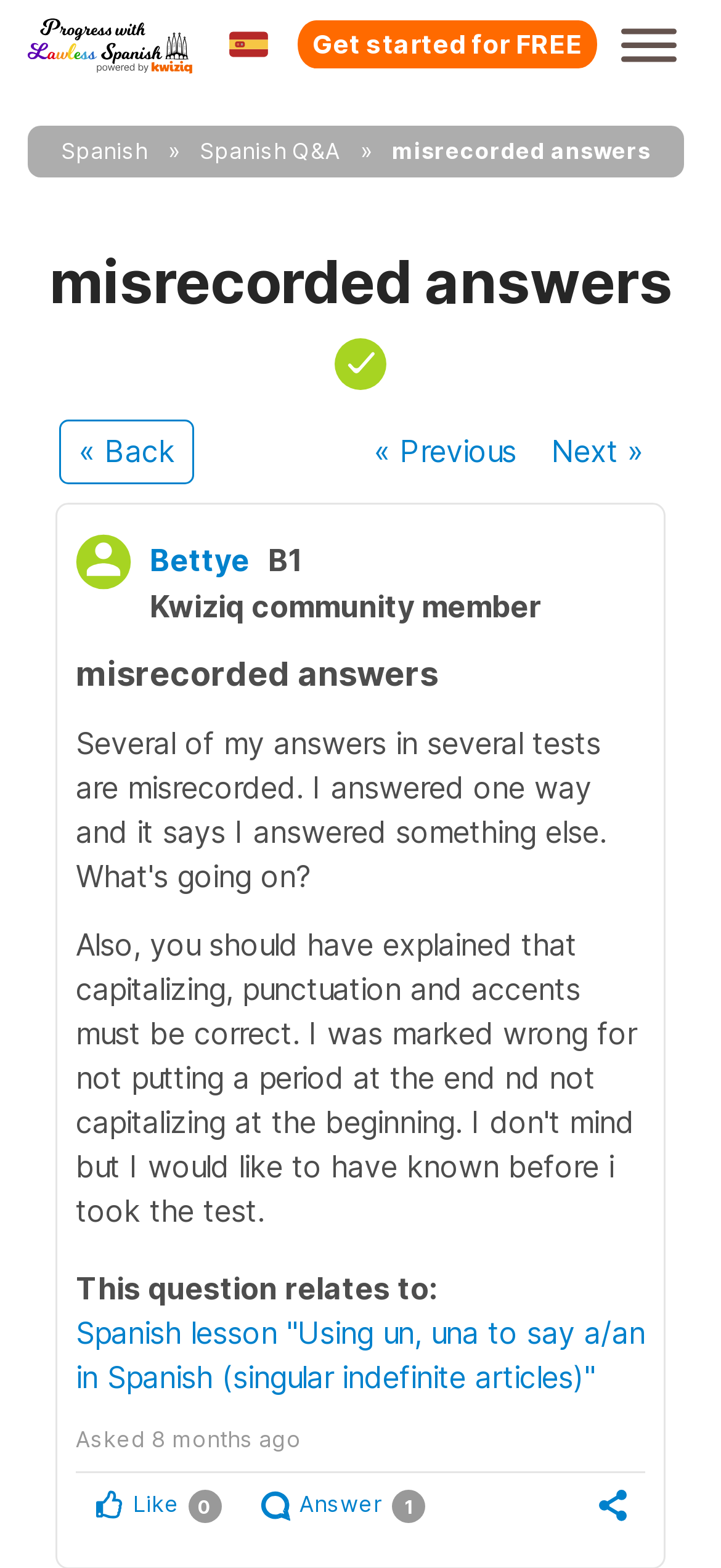Provide a single word or phrase to answer the given question: 
What is the username of the Kwiziq community member?

Bettye